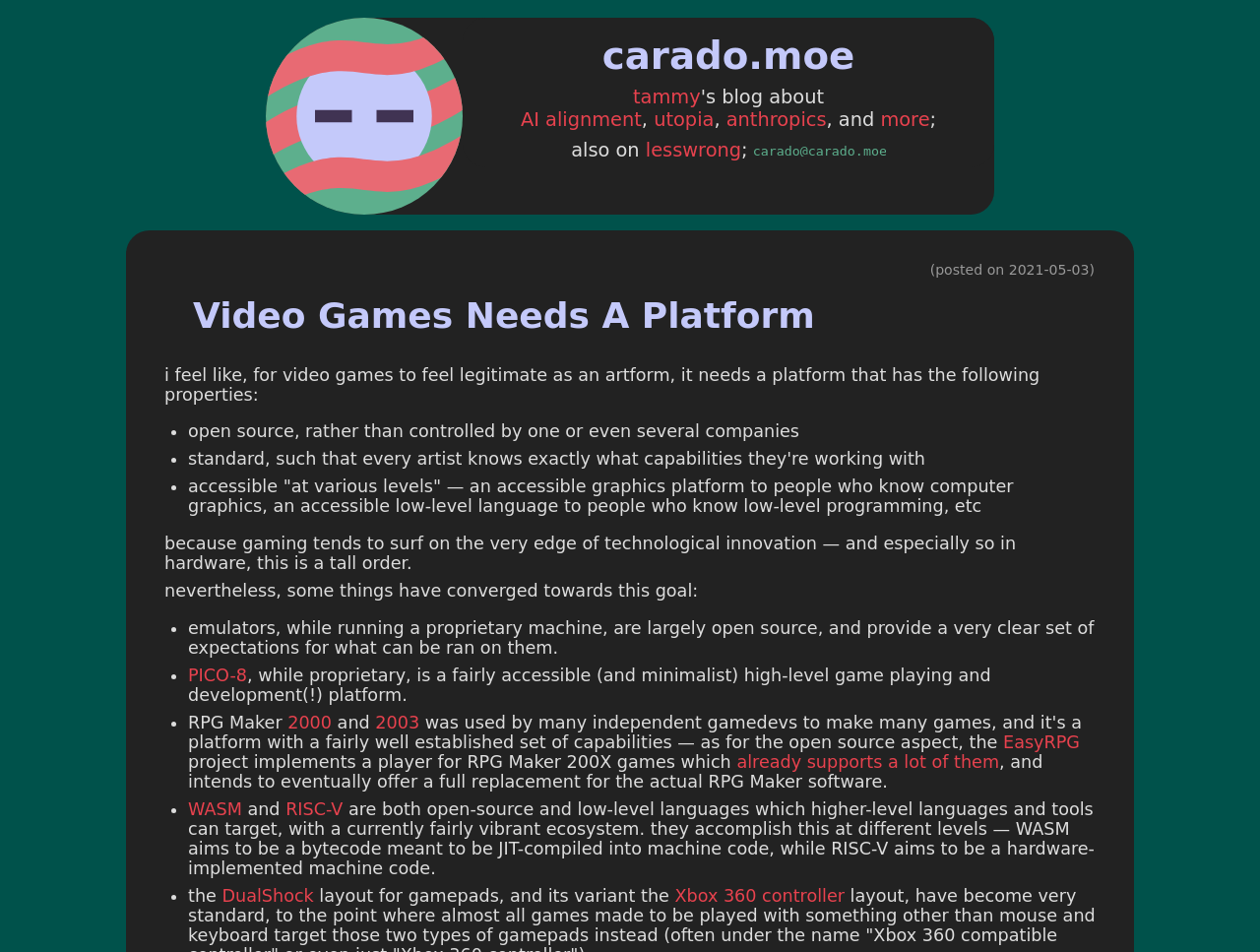Please locate the clickable area by providing the bounding box coordinates to follow this instruction: "check out PICO-8".

[0.149, 0.699, 0.196, 0.719]